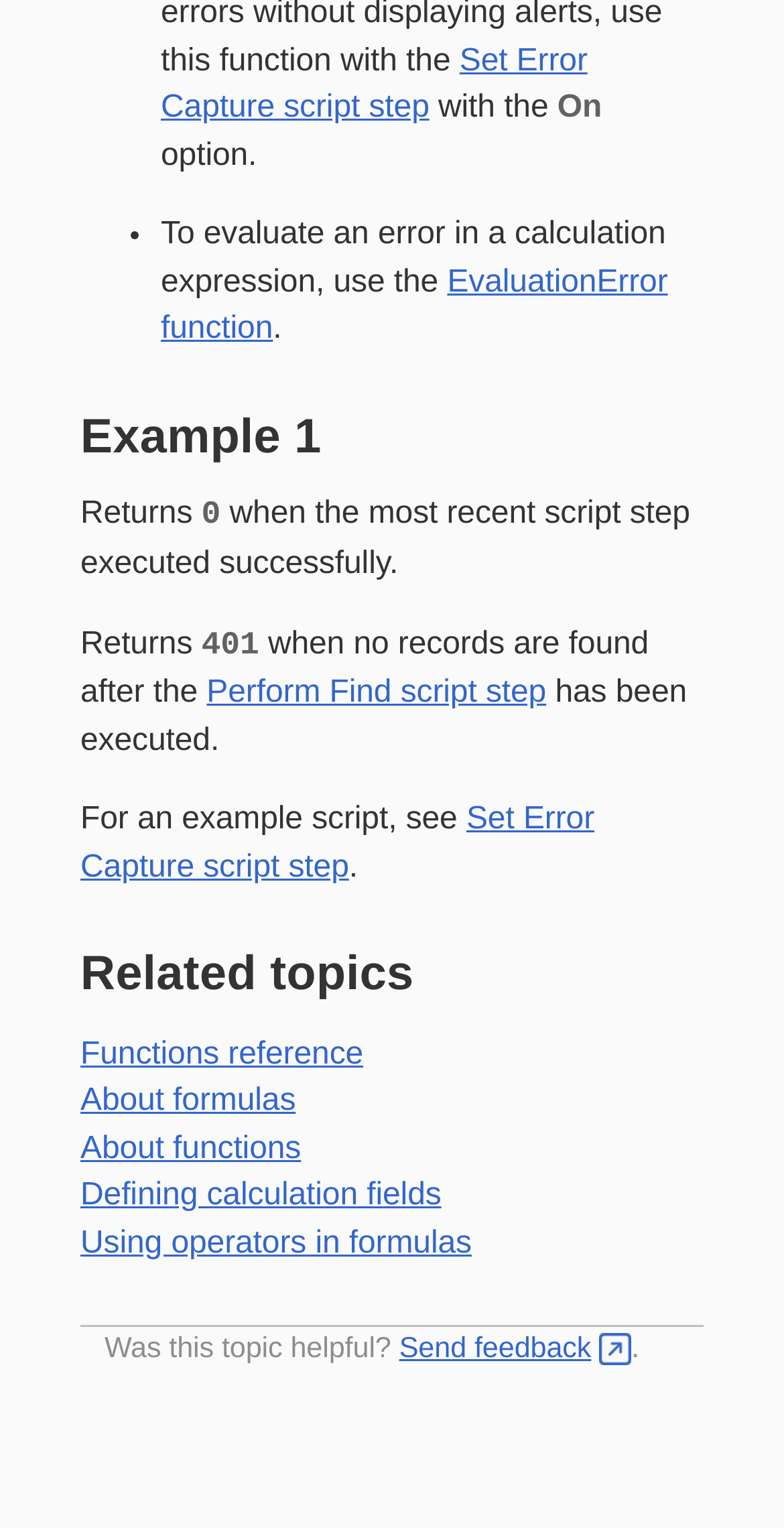Please identify the bounding box coordinates of the element I should click to complete this instruction: 'Follow the 'EvaluationError function''. The coordinates should be given as four float numbers between 0 and 1, like this: [left, top, right, bottom].

[0.205, 0.174, 0.852, 0.227]